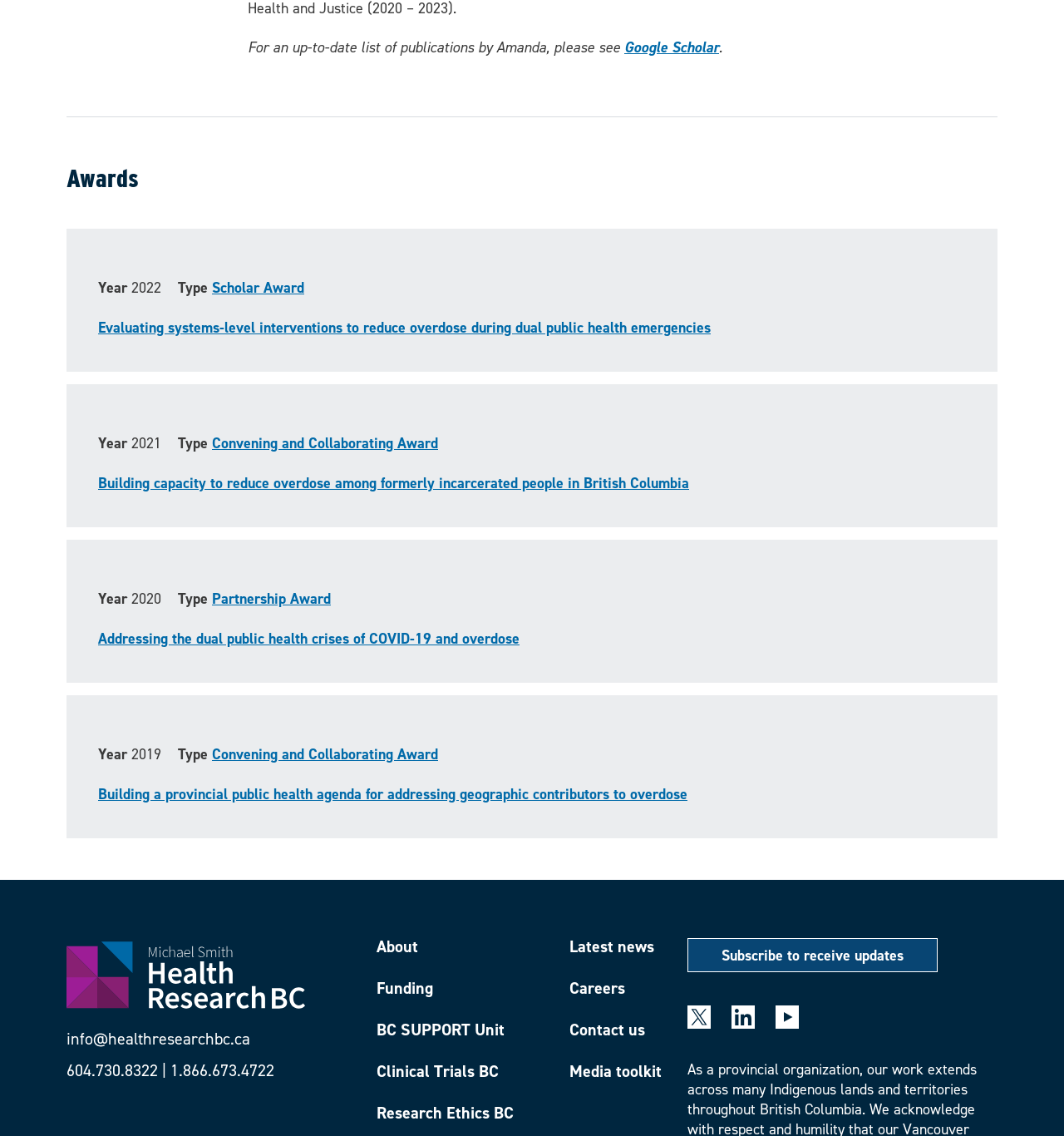Given the following UI element description: "Subscribe to receive updates", find the bounding box coordinates in the webpage screenshot.

[0.678, 0.832, 0.849, 0.85]